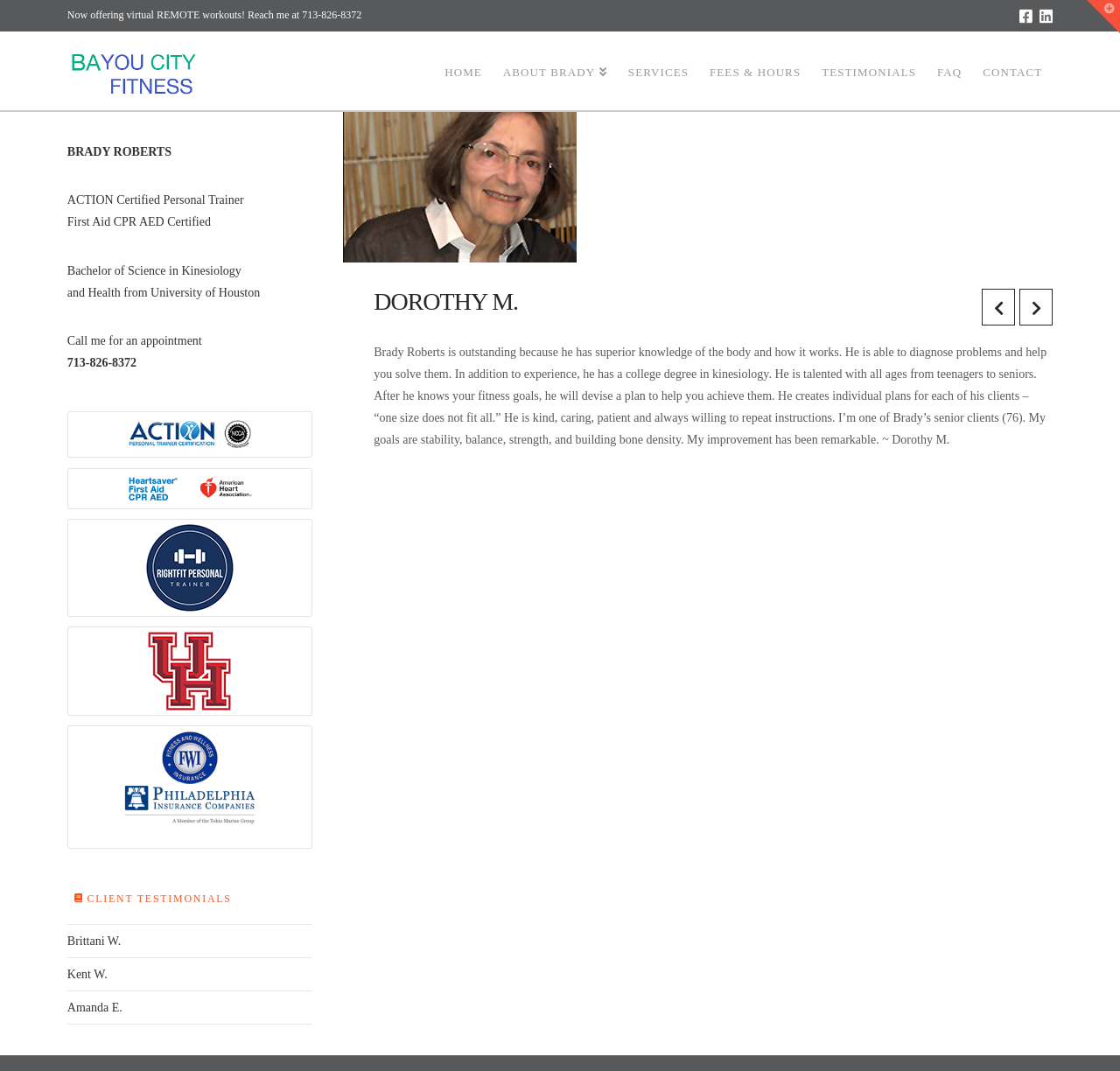Please specify the bounding box coordinates of the clickable region to carry out the following instruction: "View Brady's testimonials". The coordinates should be four float numbers between 0 and 1, in the format [left, top, right, bottom].

[0.724, 0.029, 0.827, 0.103]